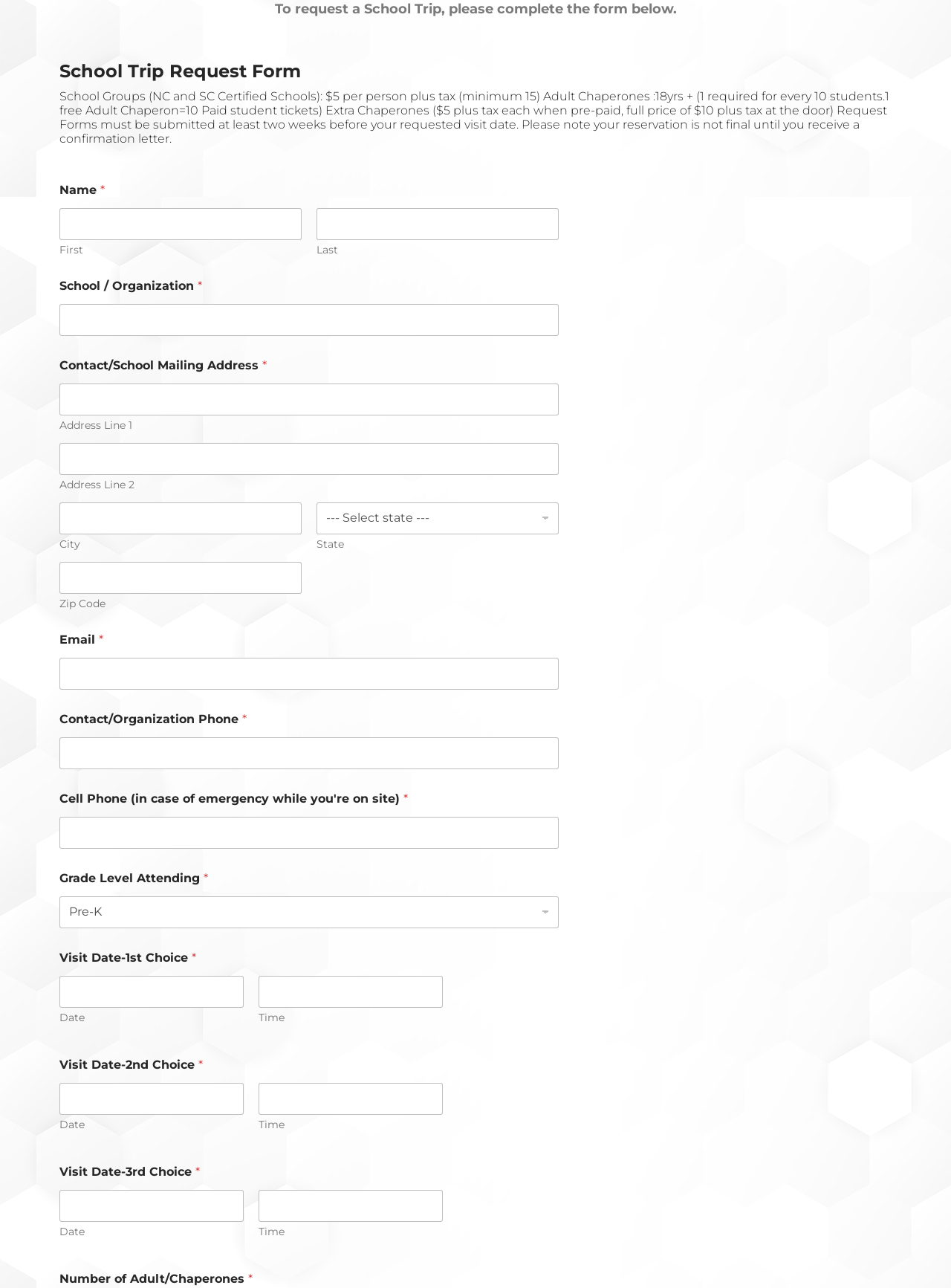What is the minimum number of students required for a school trip?
Refer to the screenshot and answer in one word or phrase.

15